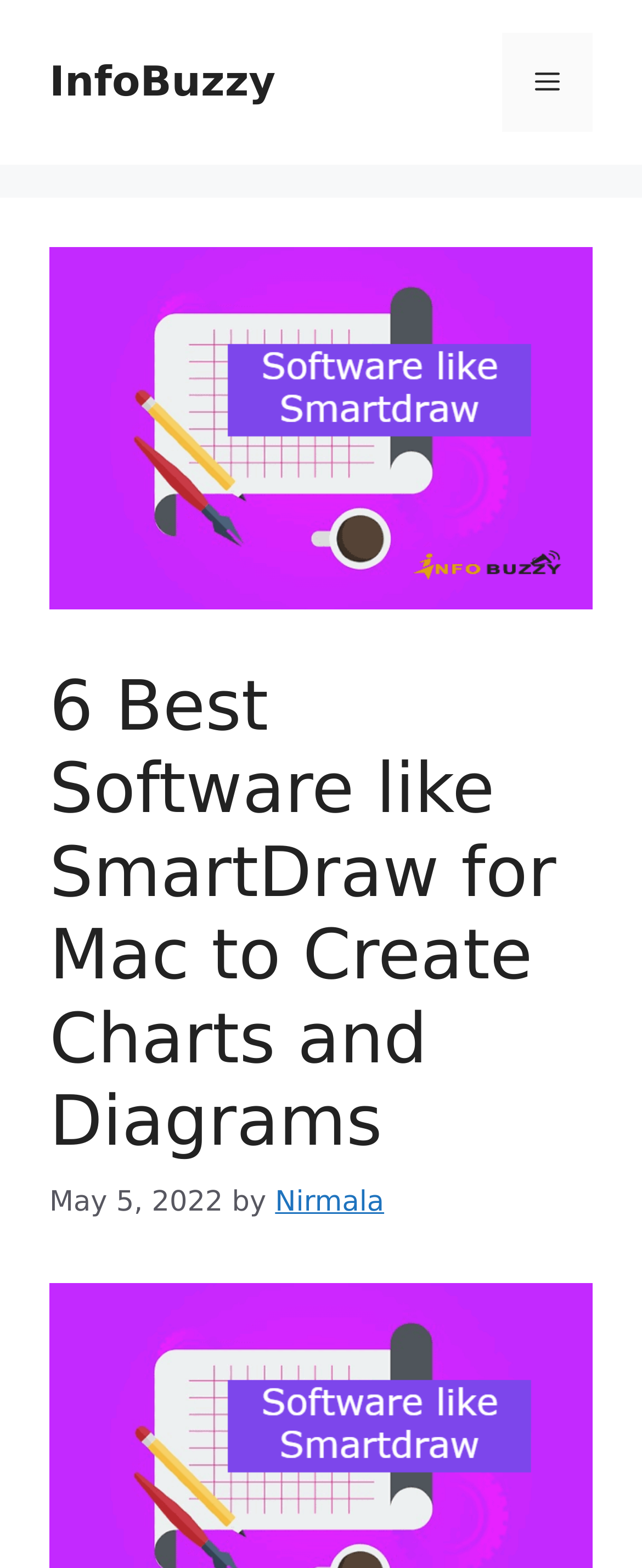Give a succinct answer to this question in a single word or phrase: 
What is the purpose of the button in the navigation section?

Menu